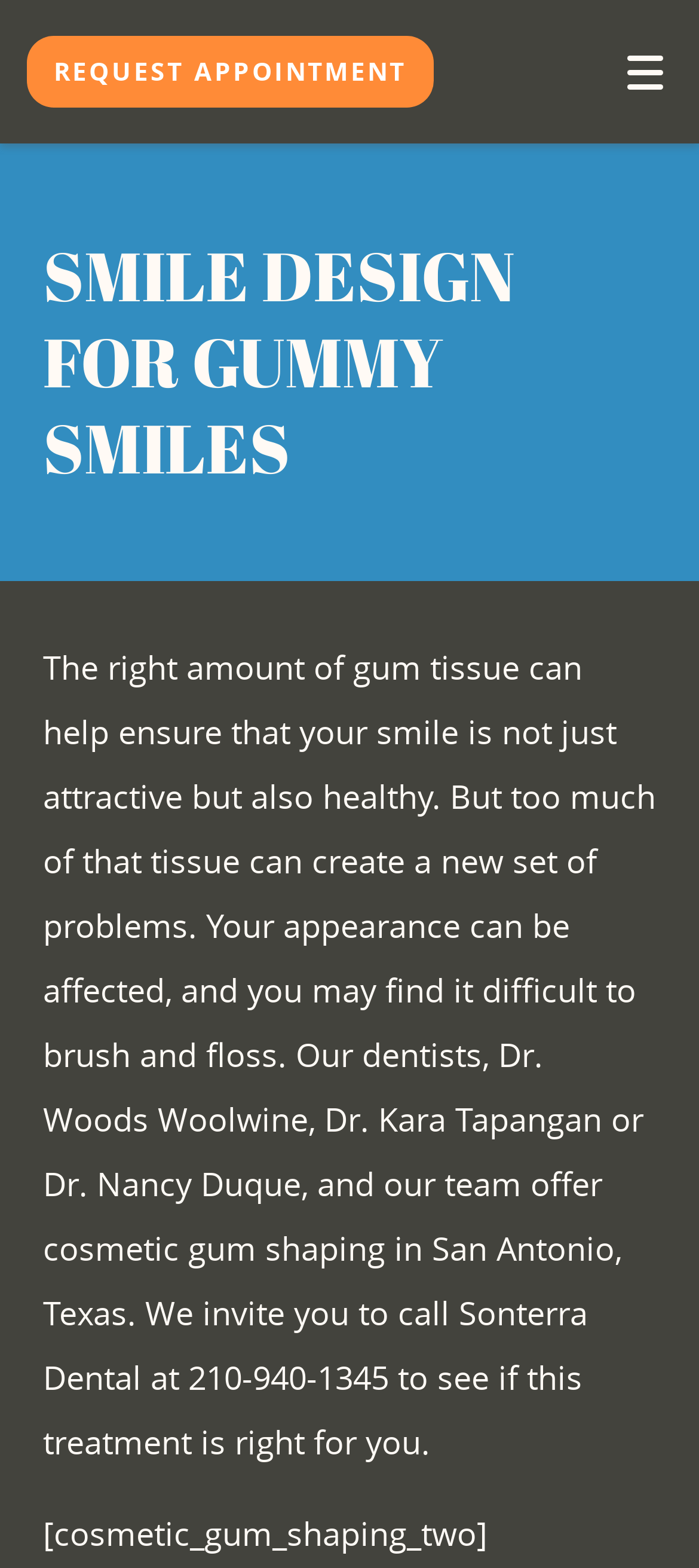Create a full and detailed caption for the entire webpage.

This webpage is about a dental office in San Antonio, Texas, that offers cosmetic gum shaping services. At the top of the page, there is a header section with a navigation menu that includes links to different sections of the website, such as "HOME", "ABOUT", "SERVICES", "FOR PATIENTS", and "CONTACT". Below the navigation menu, there is a button to request an appointment and another button to toggle the mobile menu.

On the left side of the page, there is a section with three links: "Leave a review", "Google maps link", and "Call our office". Each link has an accompanying image and text, such as "REVIEW", "DIRECTIONS", and "CALL US". 

On the right side of the page, there is a prominent heading that reads "SMILE DESIGN FOR GUMMY SMILES". Below the heading, there is a paragraph of text that explains the importance of having the right amount of gum tissue for a healthy and attractive smile. The text also introduces the dentists and their team, who offer cosmetic gum shaping services in San Antonio. The paragraph is followed by a call-to-action, inviting visitors to call the office to see if the treatment is right for them.

At the bottom of the page, there is another link to request an appointment, accompanied by an image and the text "REQUEST APPOINTMENT".